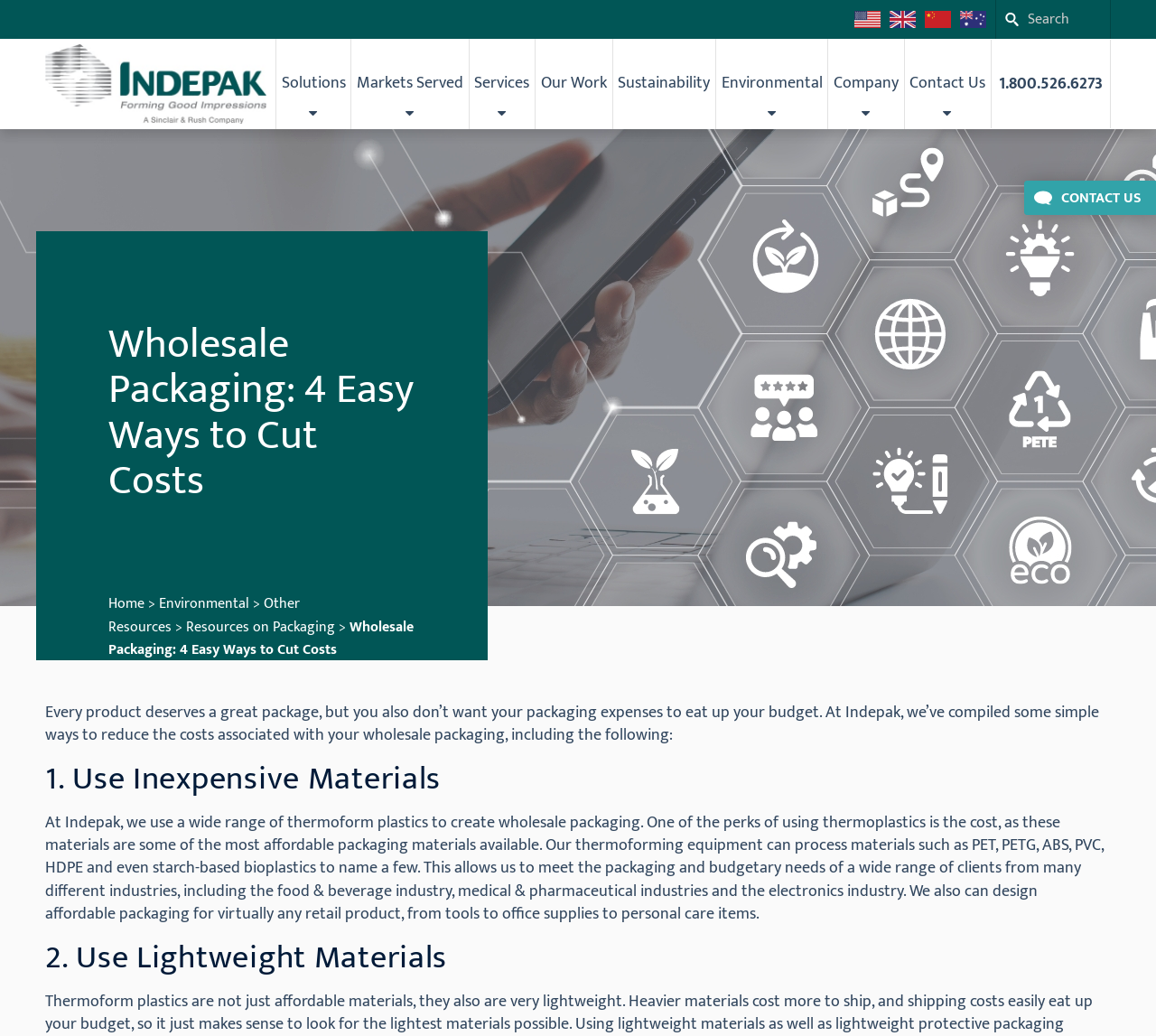Offer a detailed explanation of the webpage layout and contents.

The webpage is about Indepak, a wholesale packaging company, and it provides four easy ways to cut costs. At the top of the page, there are several links to partner companies, including VisiPak, Sinclair & Rush, and StockCap, each accompanied by a small image. 

To the right of these links, there is a search box. Below the partner links, there is a logo for Indepak, and a navigation menu with links to various sections of the website, including Solutions, Markets Served, Services, Our Work, Sustainability, Environmental, Company, and Contact Us. 

The main content of the page is divided into sections, each with a heading. The first section has a heading "Wholesale Packaging: 4 Easy Ways to Cut Costs" and a brief introduction to the importance of reducing packaging expenses. 

Below the introduction, there are four sections, each describing a way to cut costs, including using inexpensive materials, using lightweight materials, and two other methods. The sections are separated by headings, and each section contains a block of text describing the method in detail. 

At the bottom of the page, there is a call-to-action link to "CONTACT US" with a small image to the right.